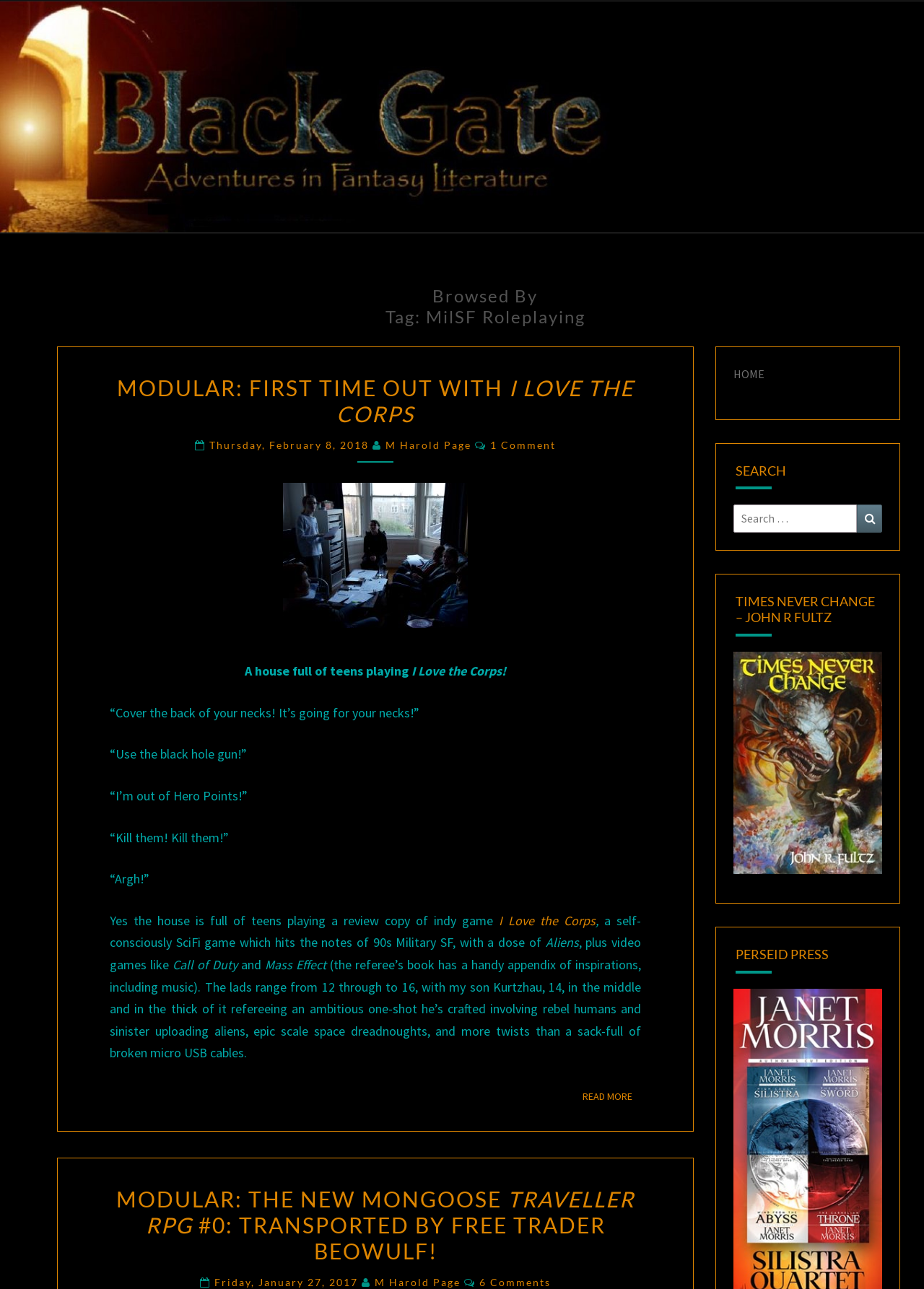What is the name of the game being reviewed in the first article?
Please use the visual content to give a single word or phrase answer.

I Love the Corps